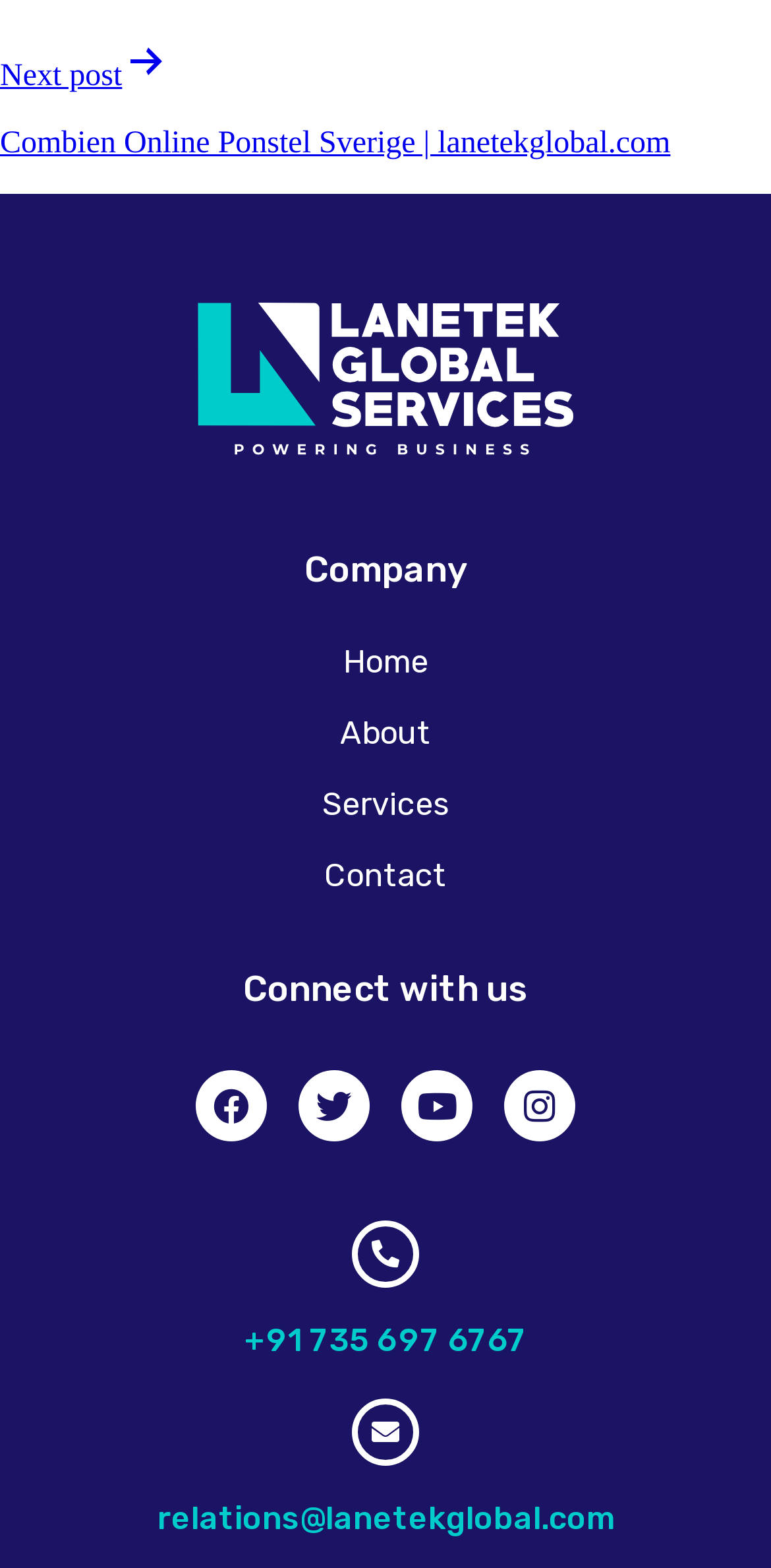What is the phone number to contact?
From the details in the image, answer the question comprehensively.

I found the phone number under the 'Connect with us' heading, which is '+91 735 697 6767', and it's also a clickable link.